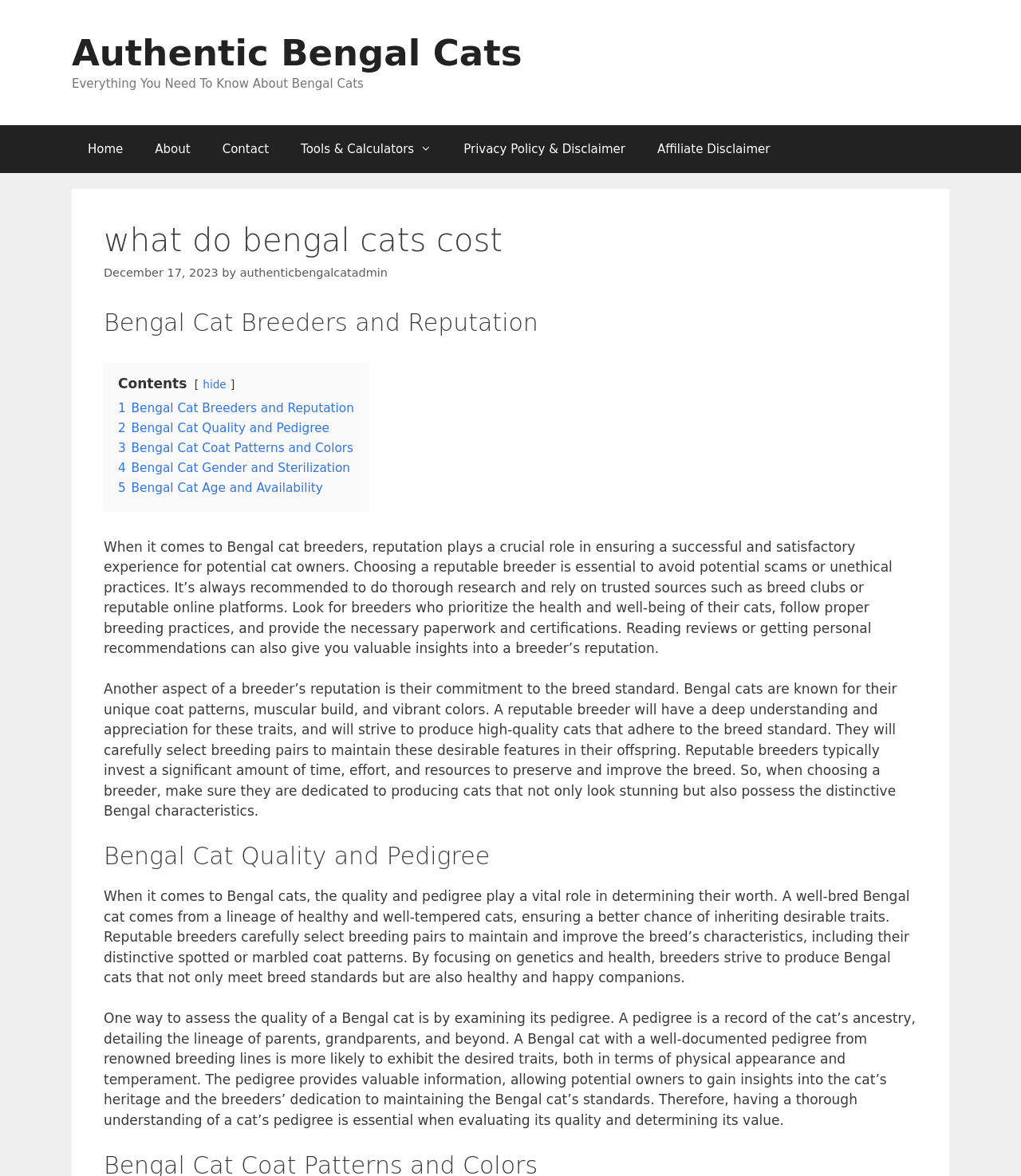Please indicate the bounding box coordinates for the clickable area to complete the following task: "Click on the 'About' link". The coordinates should be specified as four float numbers between 0 and 1, i.e., [left, top, right, bottom].

[0.136, 0.106, 0.202, 0.147]